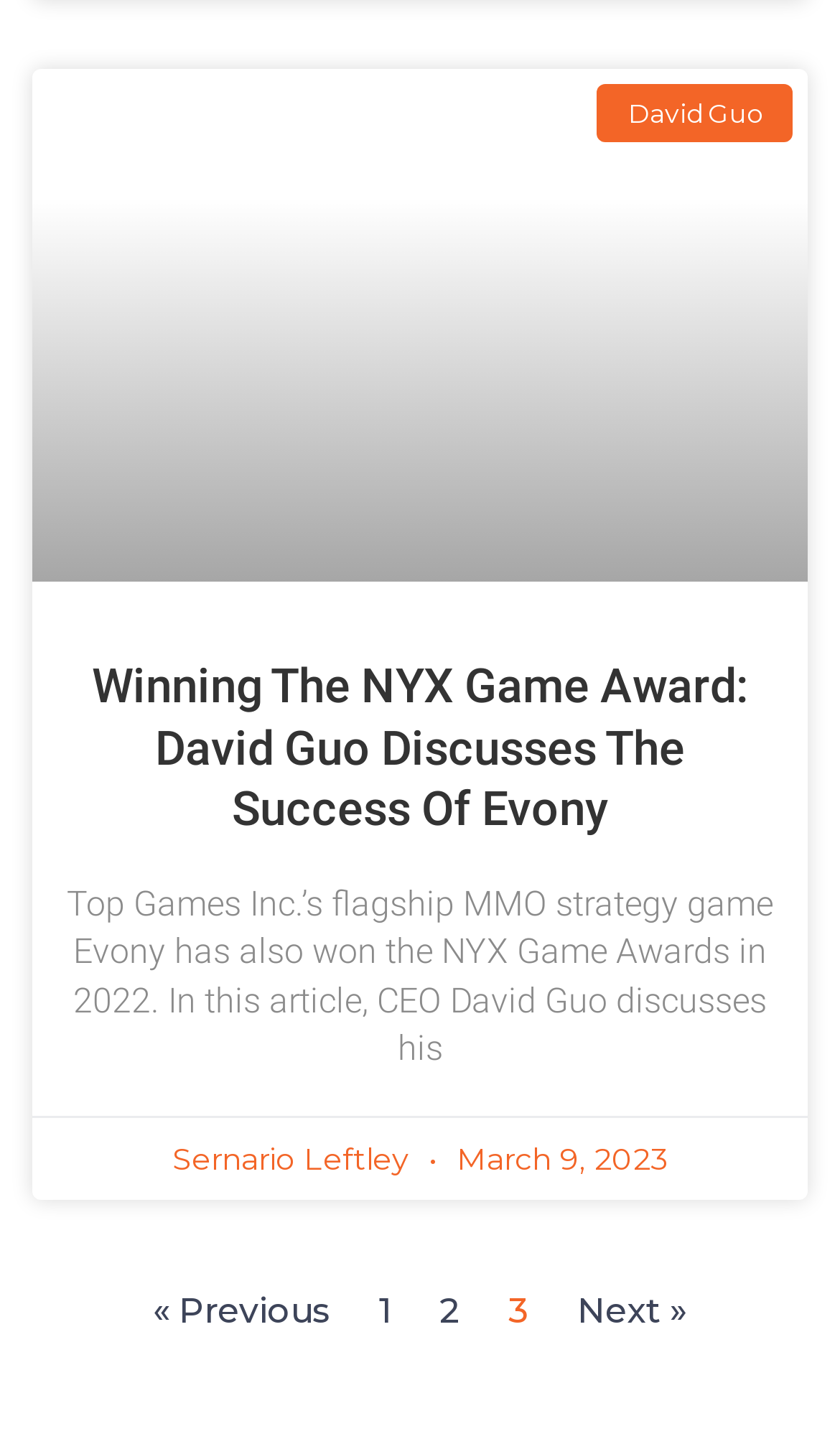When was the article published?
Using the picture, provide a one-word or short phrase answer.

March 9, 2023